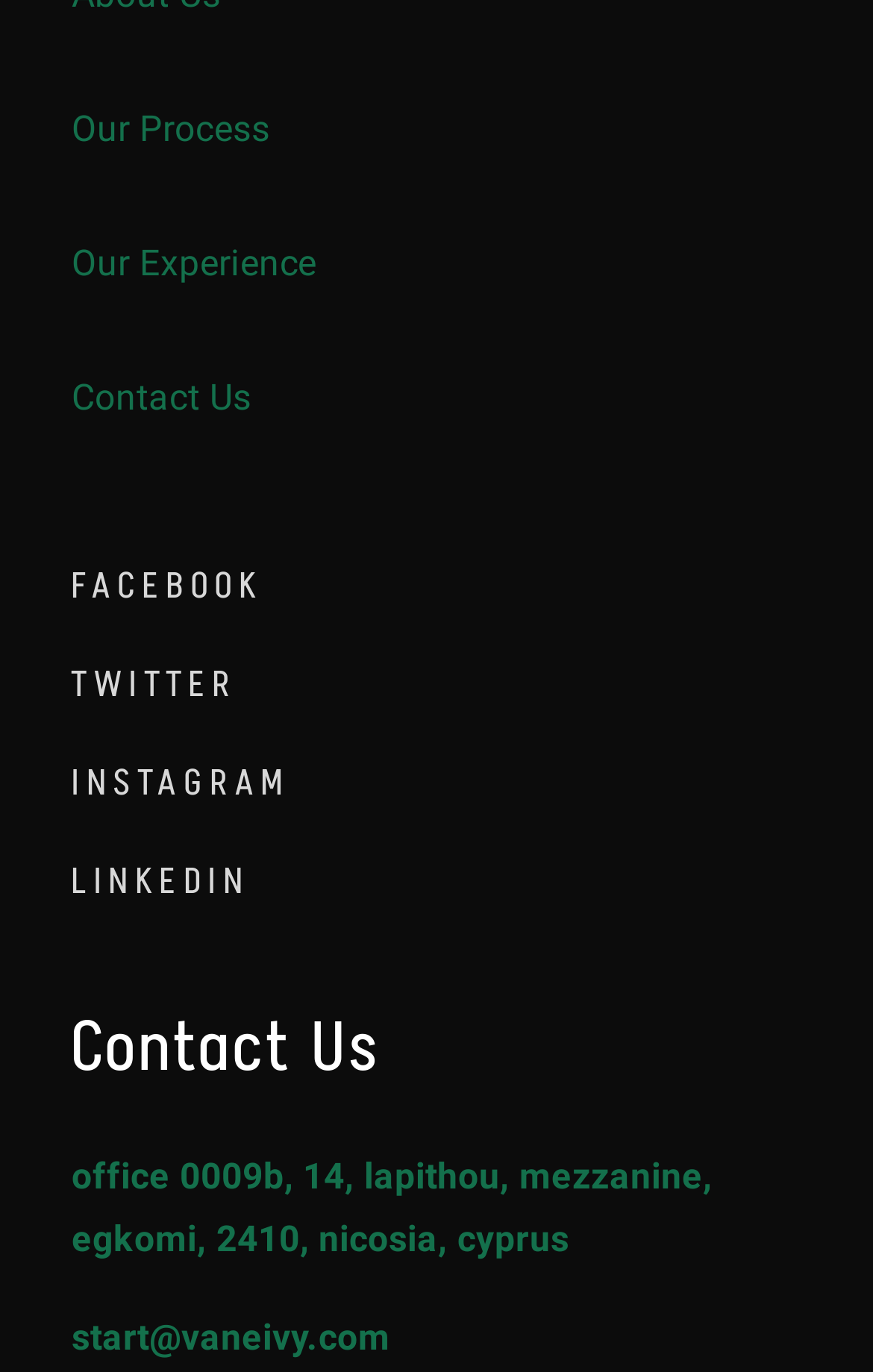Show the bounding box coordinates of the region that should be clicked to follow the instruction: "Open 'FACEBOOK' link."

[0.082, 0.405, 0.302, 0.451]